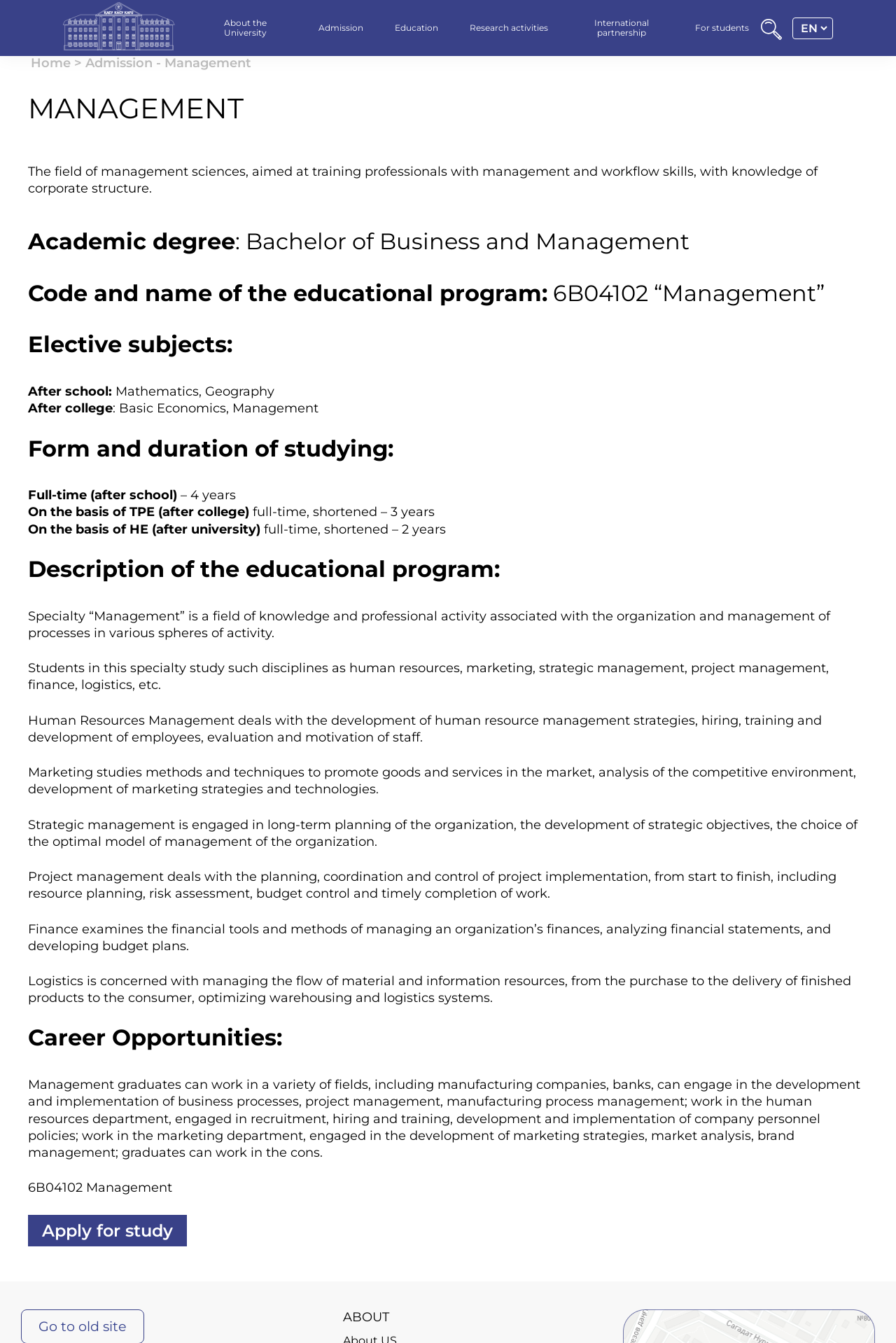Extract the bounding box coordinates of the UI element described: "Double Diploma Education". Provide the coordinates in the format [left, top, right, bottom] with values ranging from 0 to 1.

[0.635, 0.107, 0.901, 0.13]